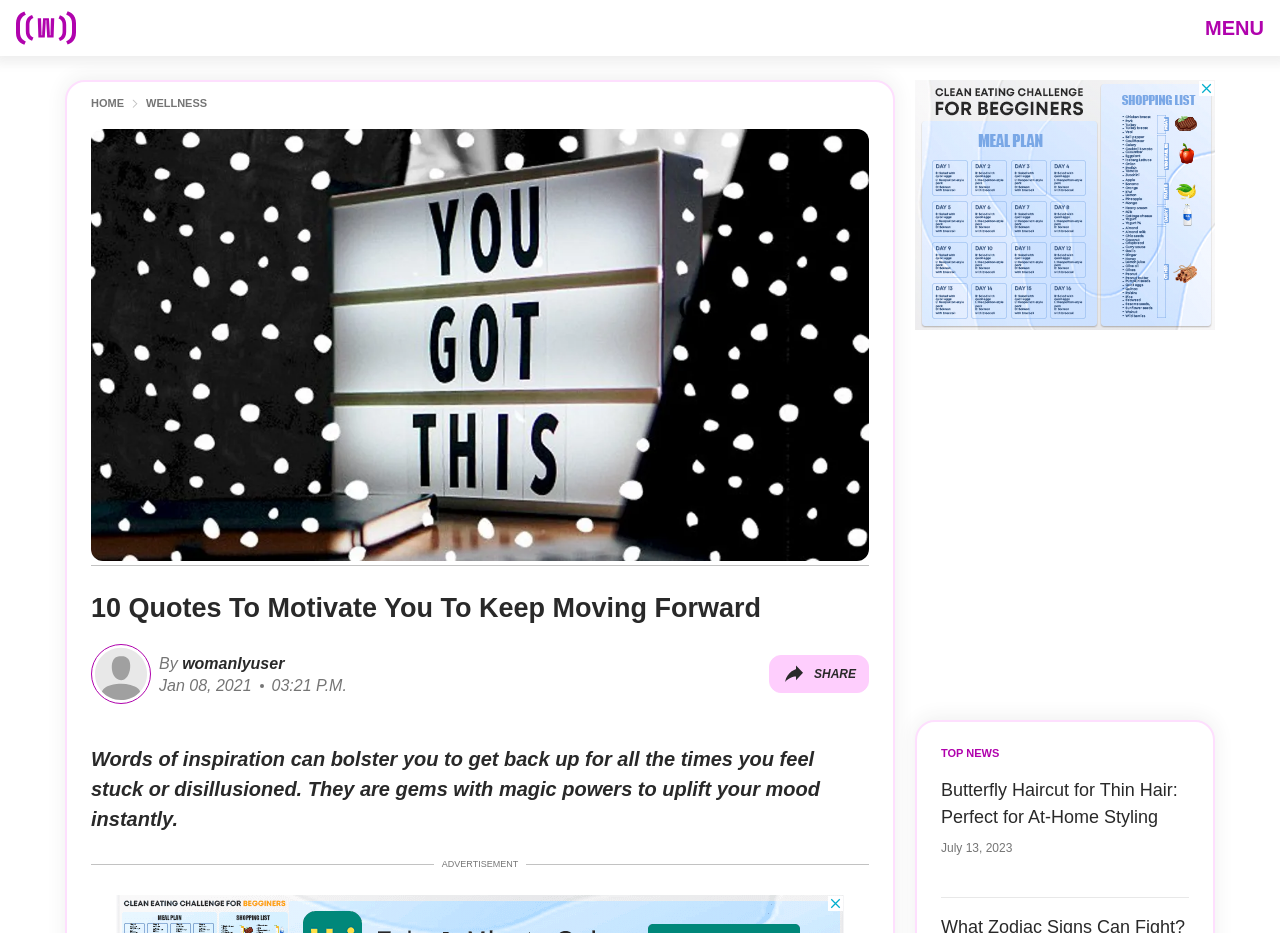What is the date of the article?
Refer to the image and give a detailed answer to the question.

The date of the article is specified below the author's name, along with the time of publication. The date is 'Jan 08, 2021', and the time is '03:21 P.M.'.